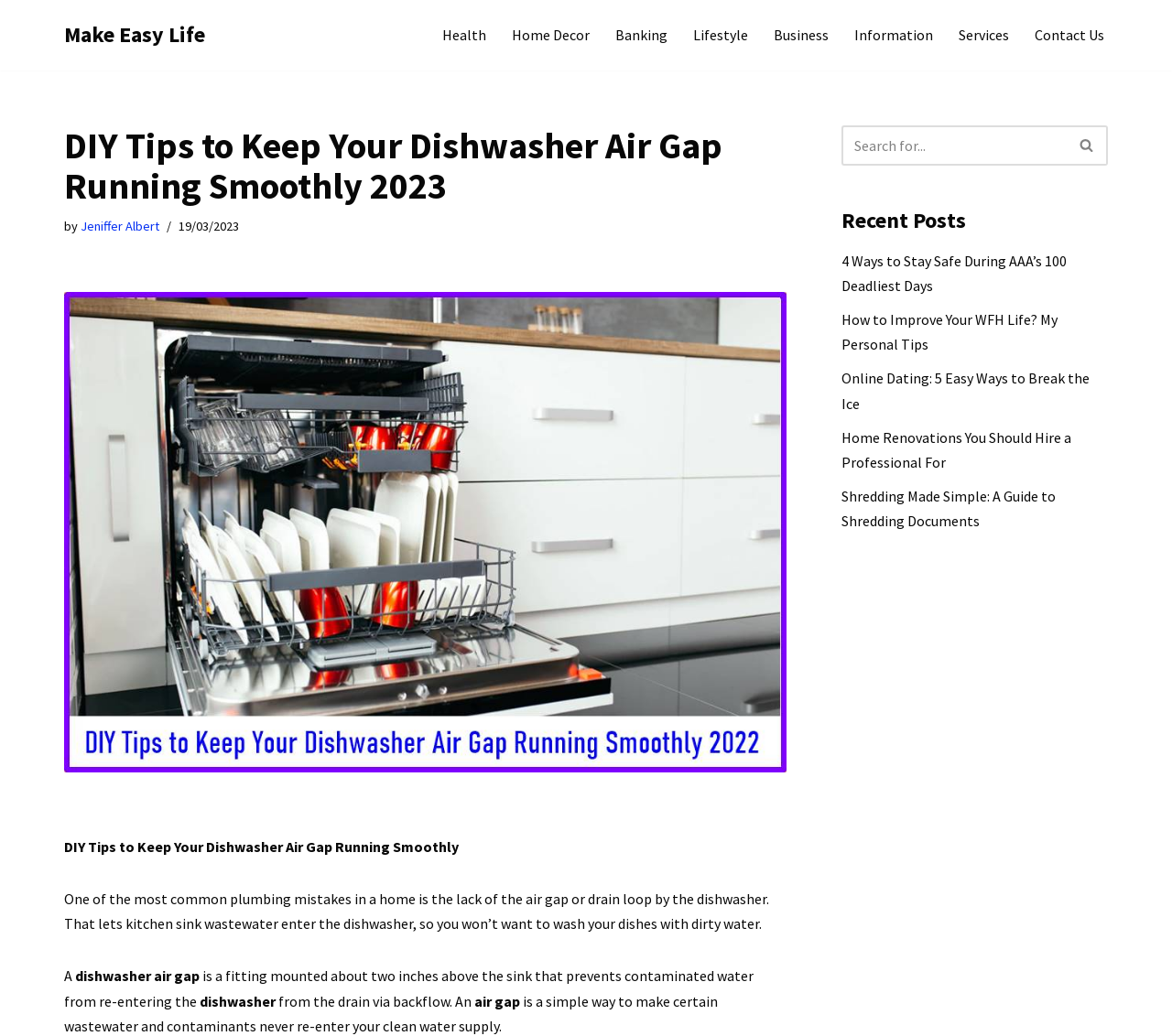Identify the bounding box coordinates for the UI element described by the following text: "2009". Provide the coordinates as four float numbers between 0 and 1, in the format [left, top, right, bottom].

None